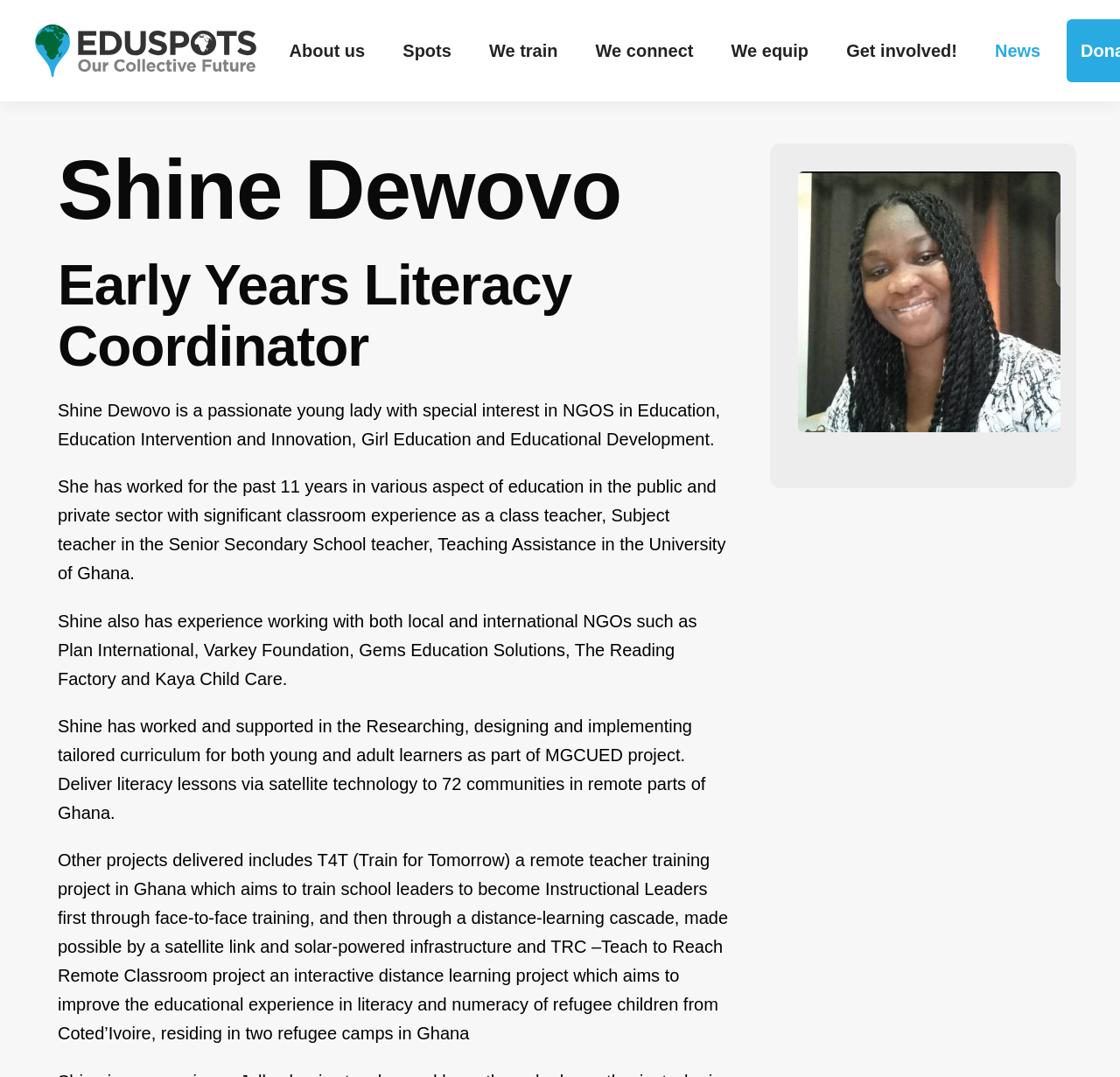Answer the question in one word or a short phrase:
What is the name of the organization that Shine Dewovo worked with to implement the T4T project?

Varkey Foundation